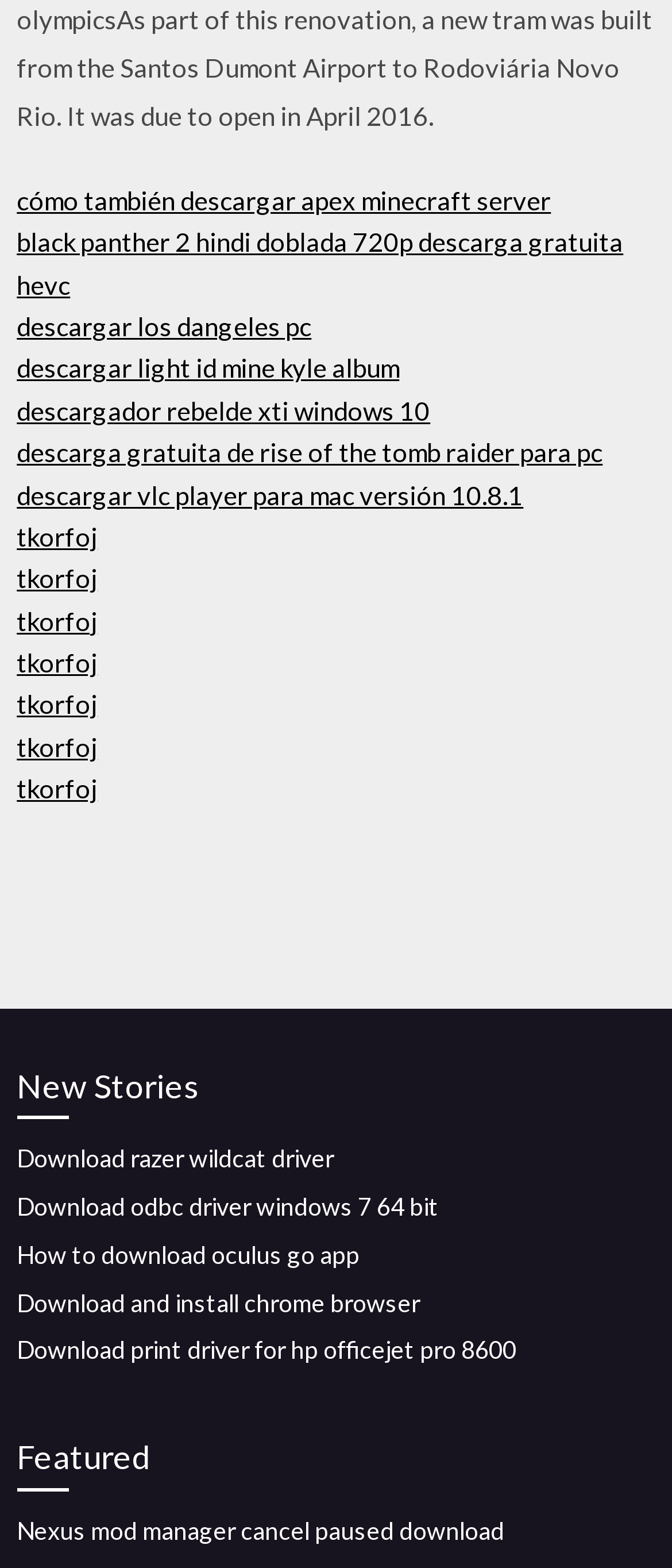Pinpoint the bounding box coordinates of the clickable element to carry out the following instruction: "Check the comments on the article 'House committee subpoenas 15 Biden Cabinet secretaries to hand over documents on voter mobilization ‘scheme’'."

None